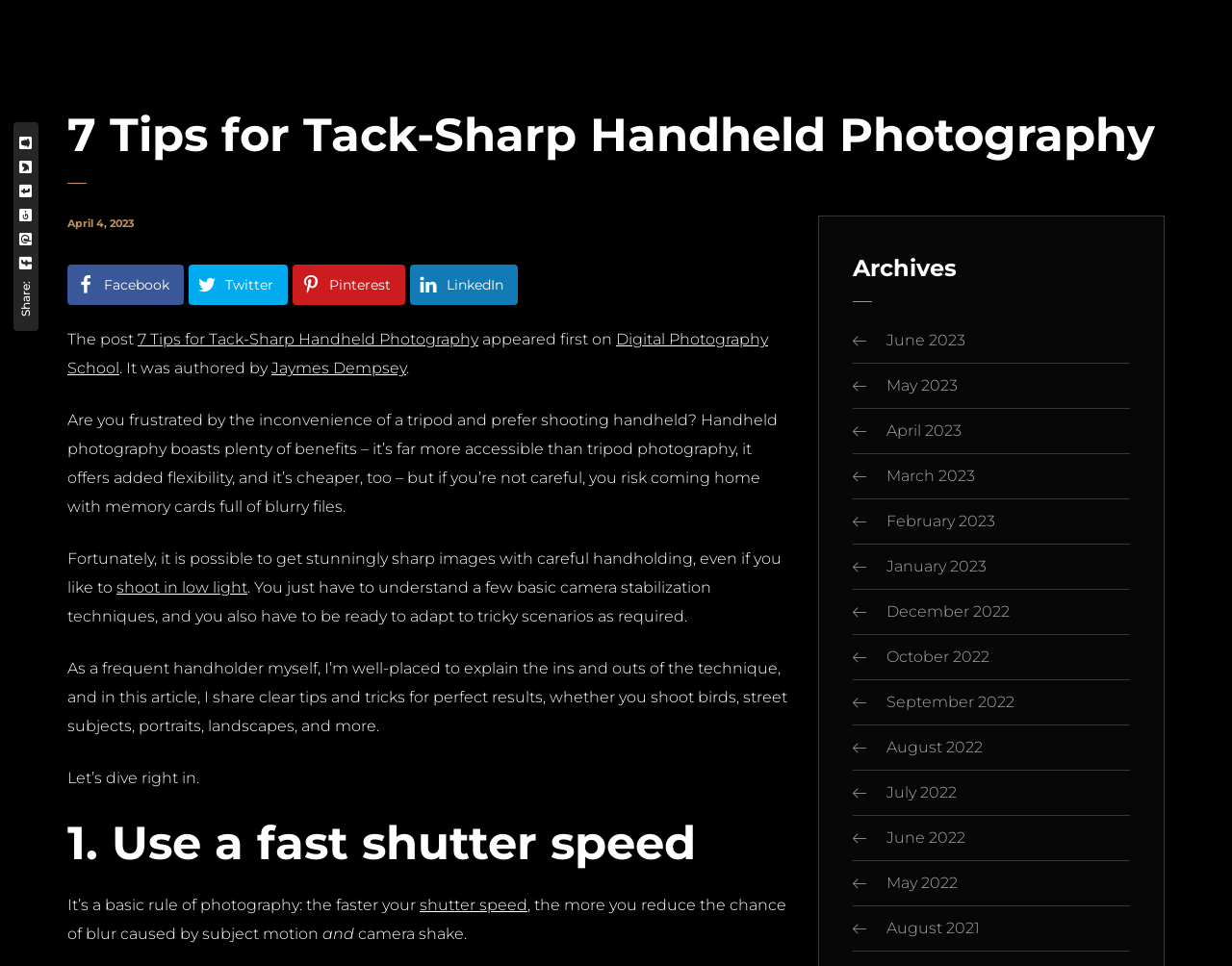Specify the bounding box coordinates of the element's area that should be clicked to execute the given instruction: "Learn about shooting in low light". The coordinates should be four float numbers between 0 and 1, i.e., [left, top, right, bottom].

[0.095, 0.599, 0.201, 0.618]